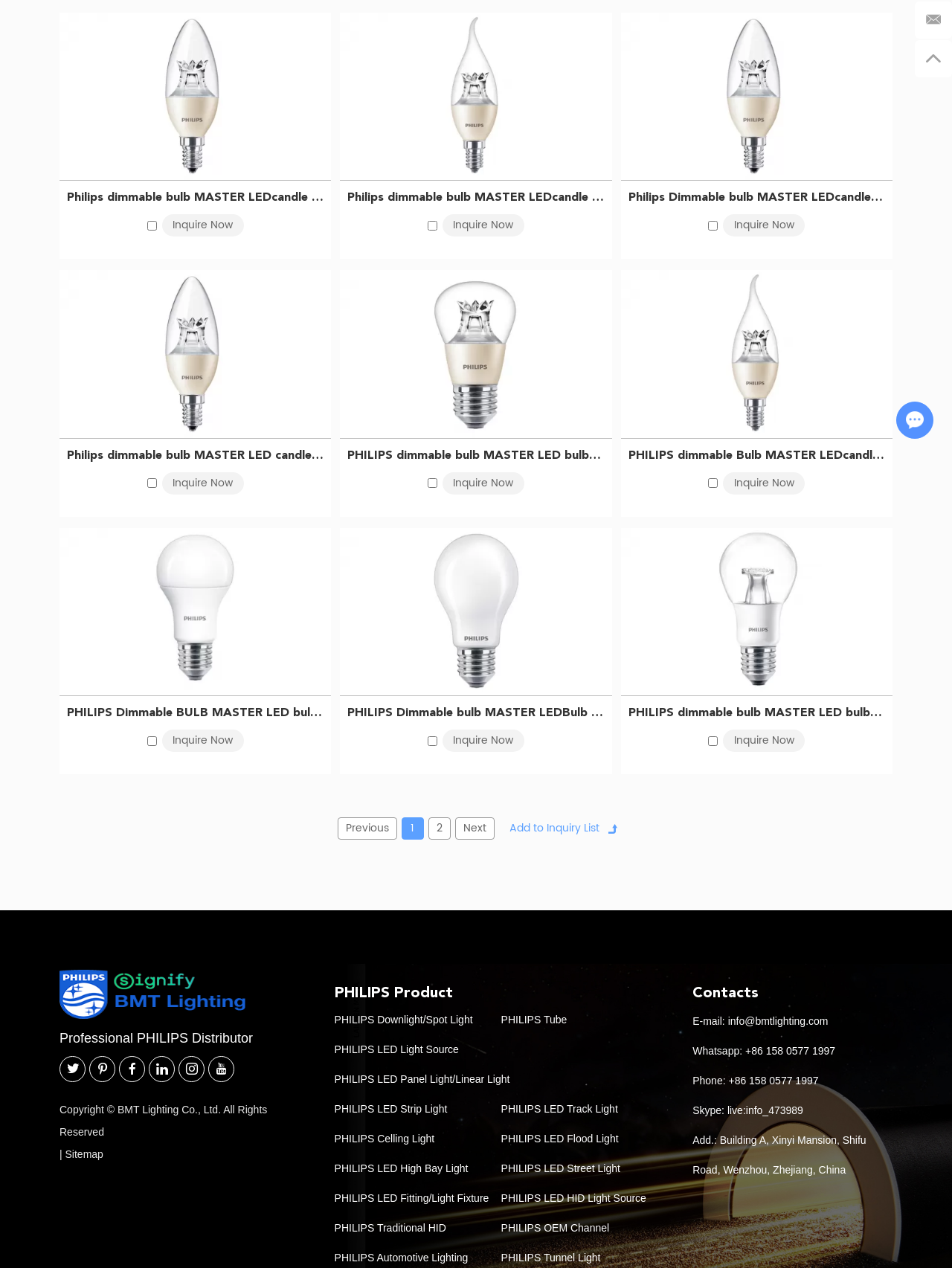Please determine the bounding box coordinates, formatted as (top-left x, top-left y, bottom-right x, bottom-right y), with all values as floating point numbers between 0 and 1. Identify the bounding box of the region described as: PHILIPS Celling Light

[0.351, 0.889, 0.526, 0.907]